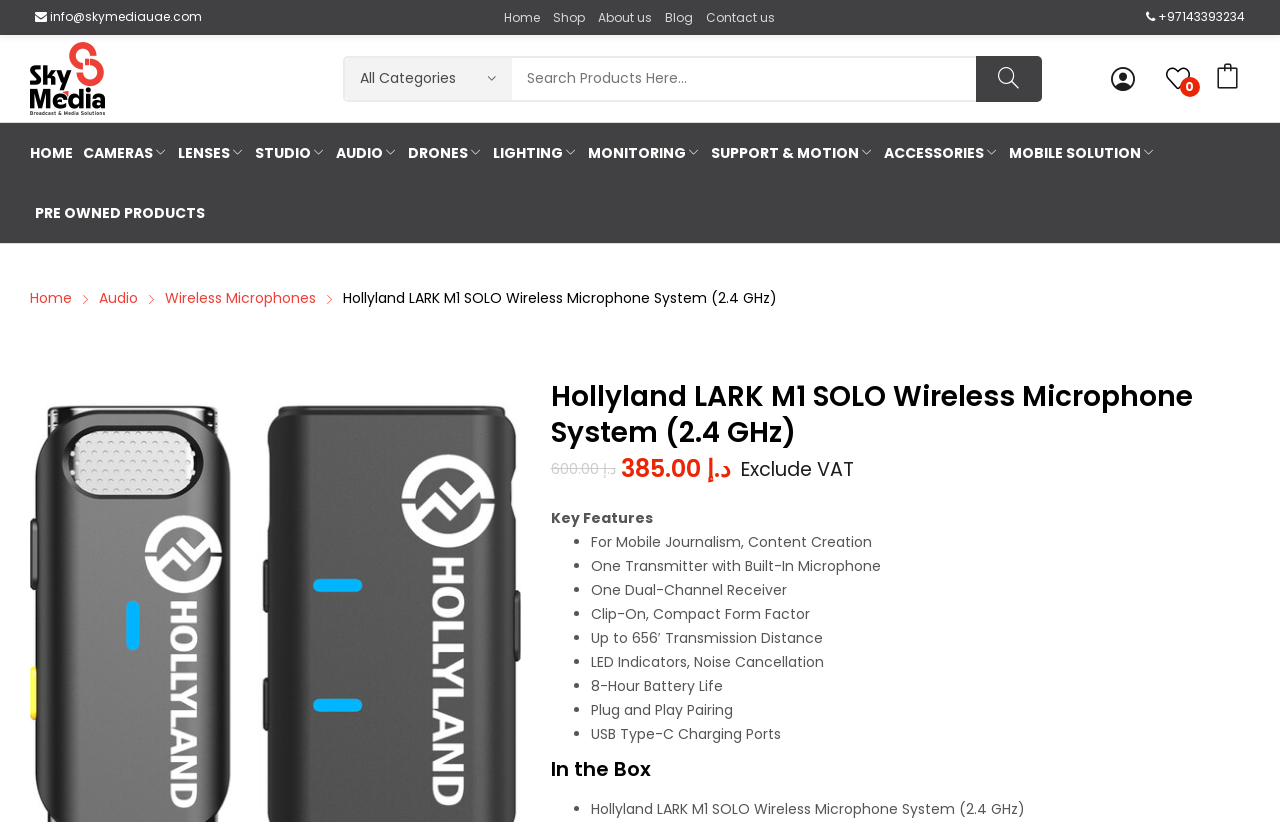Provide the bounding box coordinates of the HTML element this sentence describes: "Signal Processing, Converters & Distribution".

[0.512, 0.294, 0.732, 0.342]